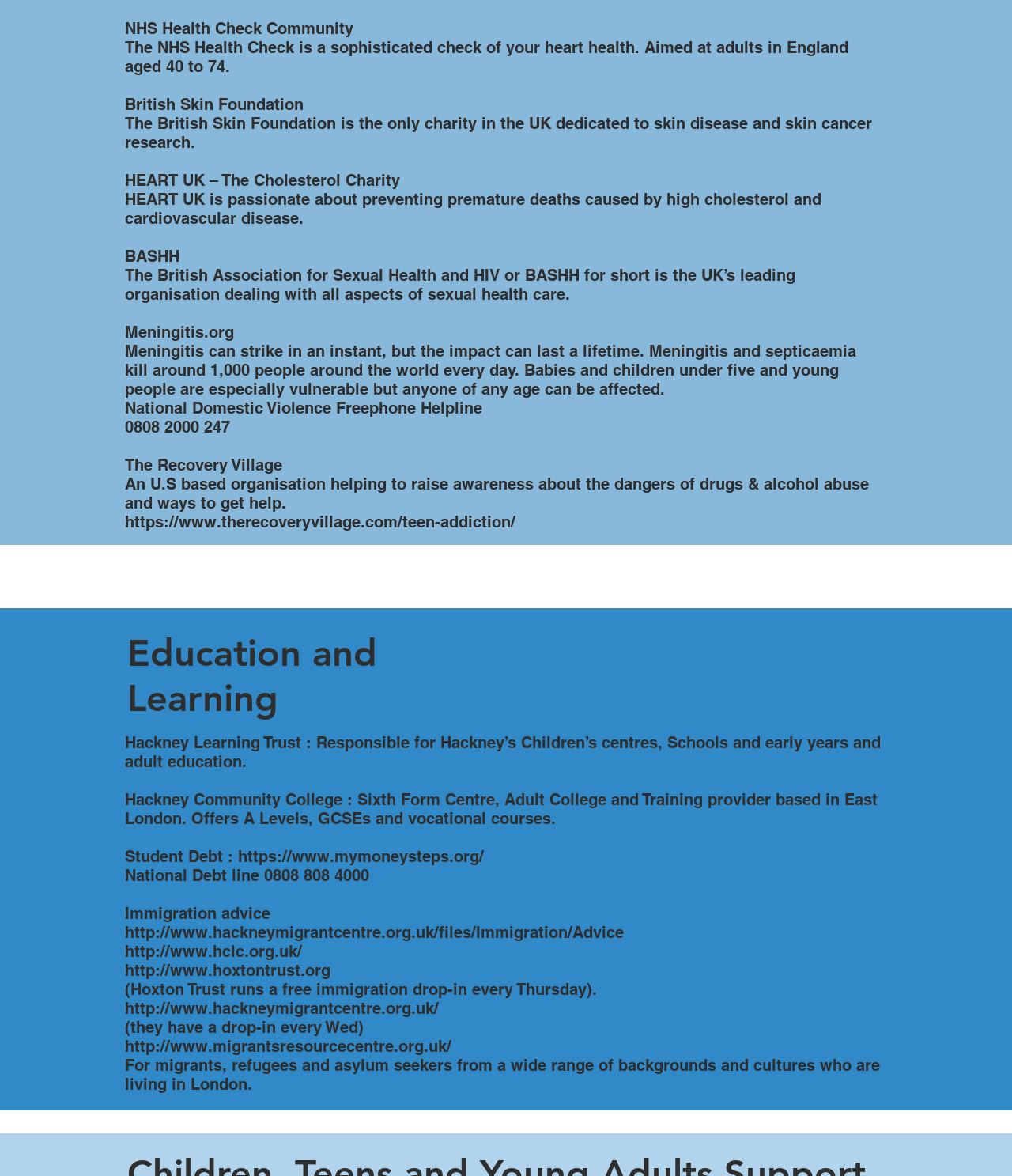What is the purpose of Meningitis.org? Please answer the question using a single word or phrase based on the image.

Raise awareness about meningitis